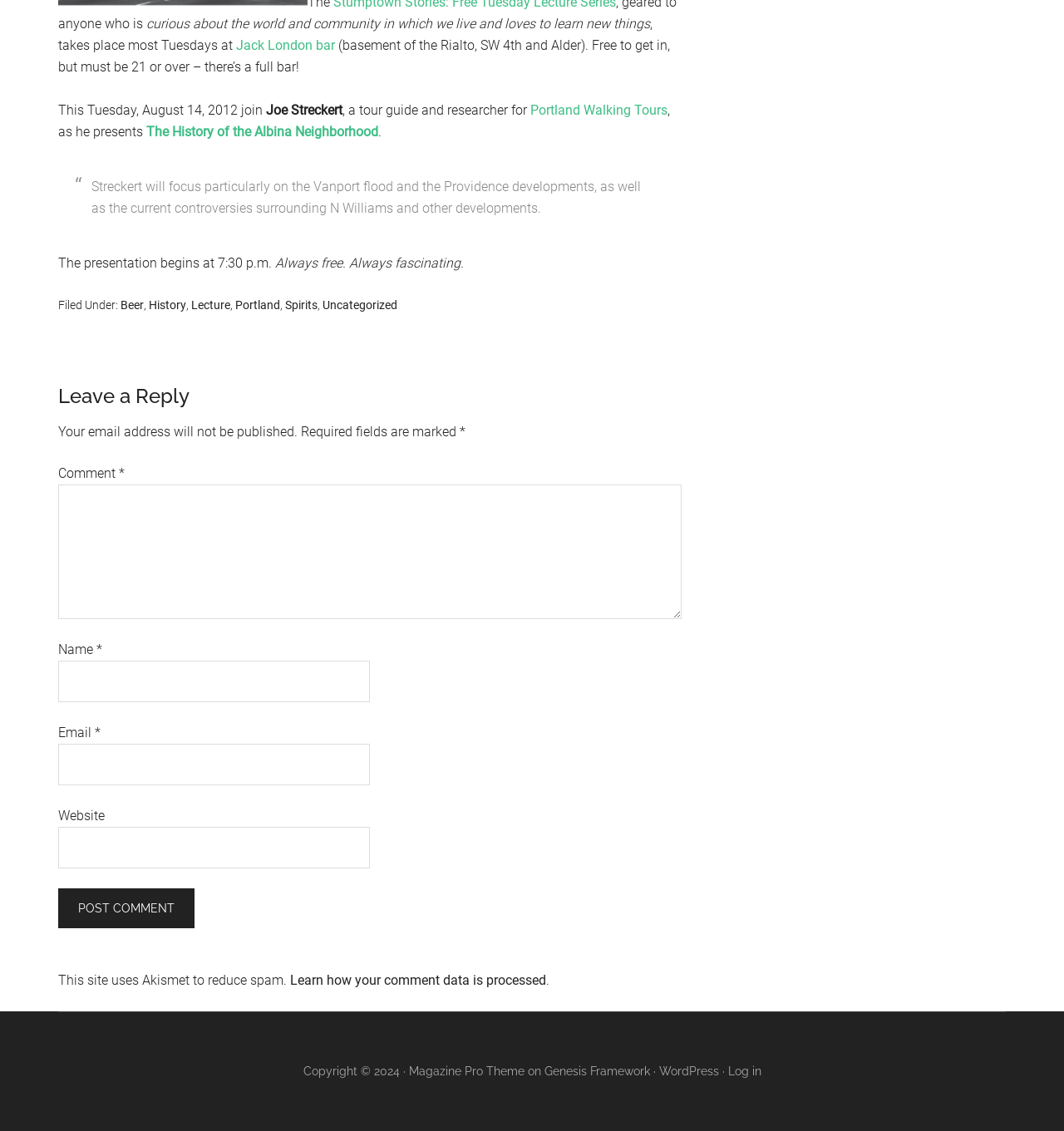From the element description Auto Engines, predict the bounding box coordinates of the UI element. The coordinates must be specified in the format (top-left x, top-left y, bottom-right x, bottom-right y) and should be within the 0 to 1 range.

None